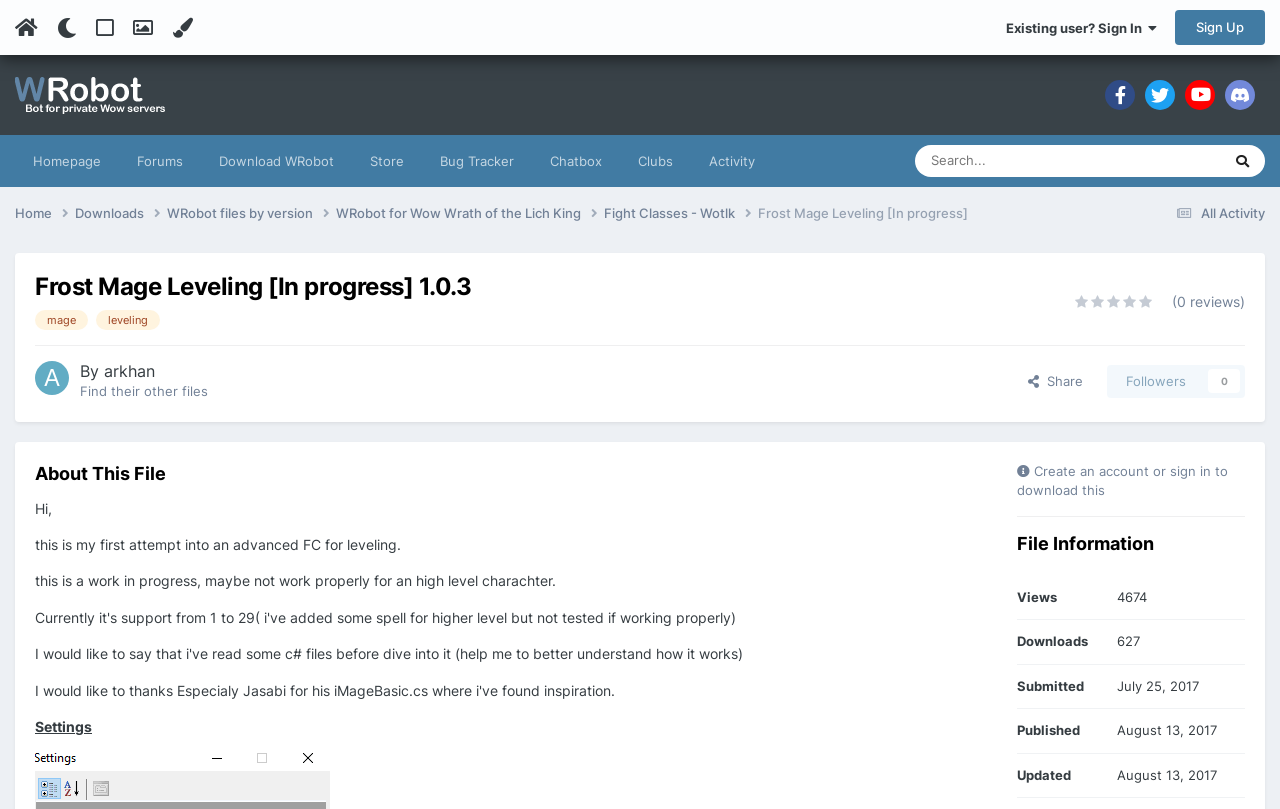Please identify the bounding box coordinates of the element I need to click to follow this instruction: "Change theme".

[0.045, 0.015, 0.06, 0.053]